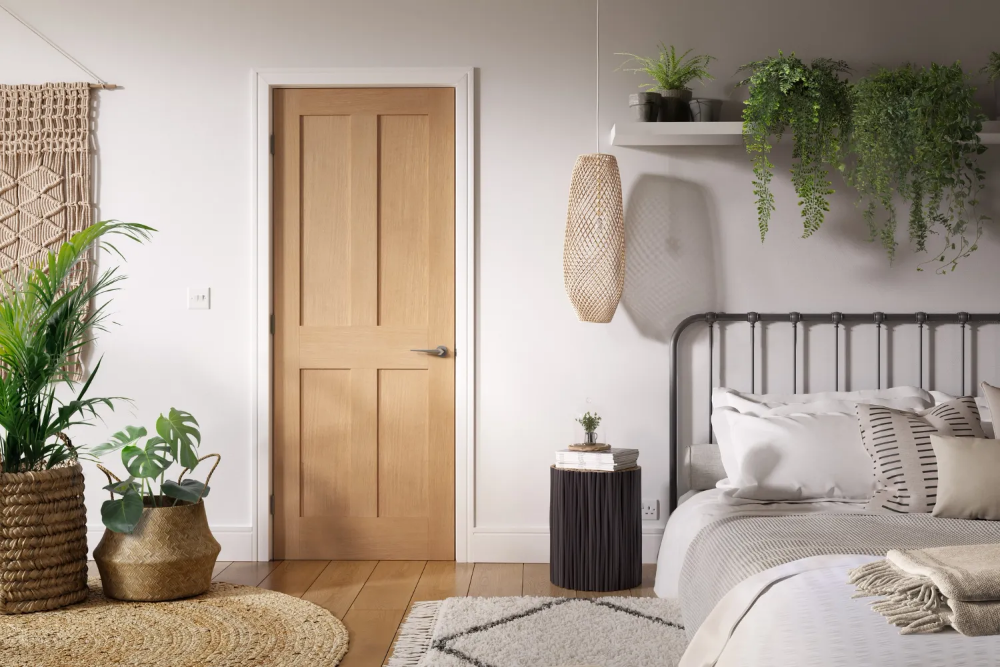Present a detailed portrayal of the image.

The image showcases a serene and inviting bedroom setting, thoughtfully designed to create a tranquil atmosphere. At the center, a stylish gray metal bed frame hosts an array of plush, white pillows and a soft gray throw, enhancing comfort and elegance. To the side, a modern round end table with a dark, ridged finish holds a small potted plant and a stack of books, adding a touch of greenery and organization.

A beautiful woven pendant light hangs gracefully above, casting a warm glow, while a wall adorned with intricate macramé art contributes texture and bohemian charm. Lush green plants are meticulously placed throughout the space, including a tall, leafy potted plant in a natural woven basket, and smaller arrangements that bring life to the room.

A solid wood door, painted in a soft hue, remains slightly ajar, inviting exploration beyond. The flooring, made of warm wooden planks, complements the natural elements, and a stylish round area rug adds comfort underfoot. This harmonious blend of elements embodies a modern yet cozy aesthetic, perfect for relaxation and rejuvenation.